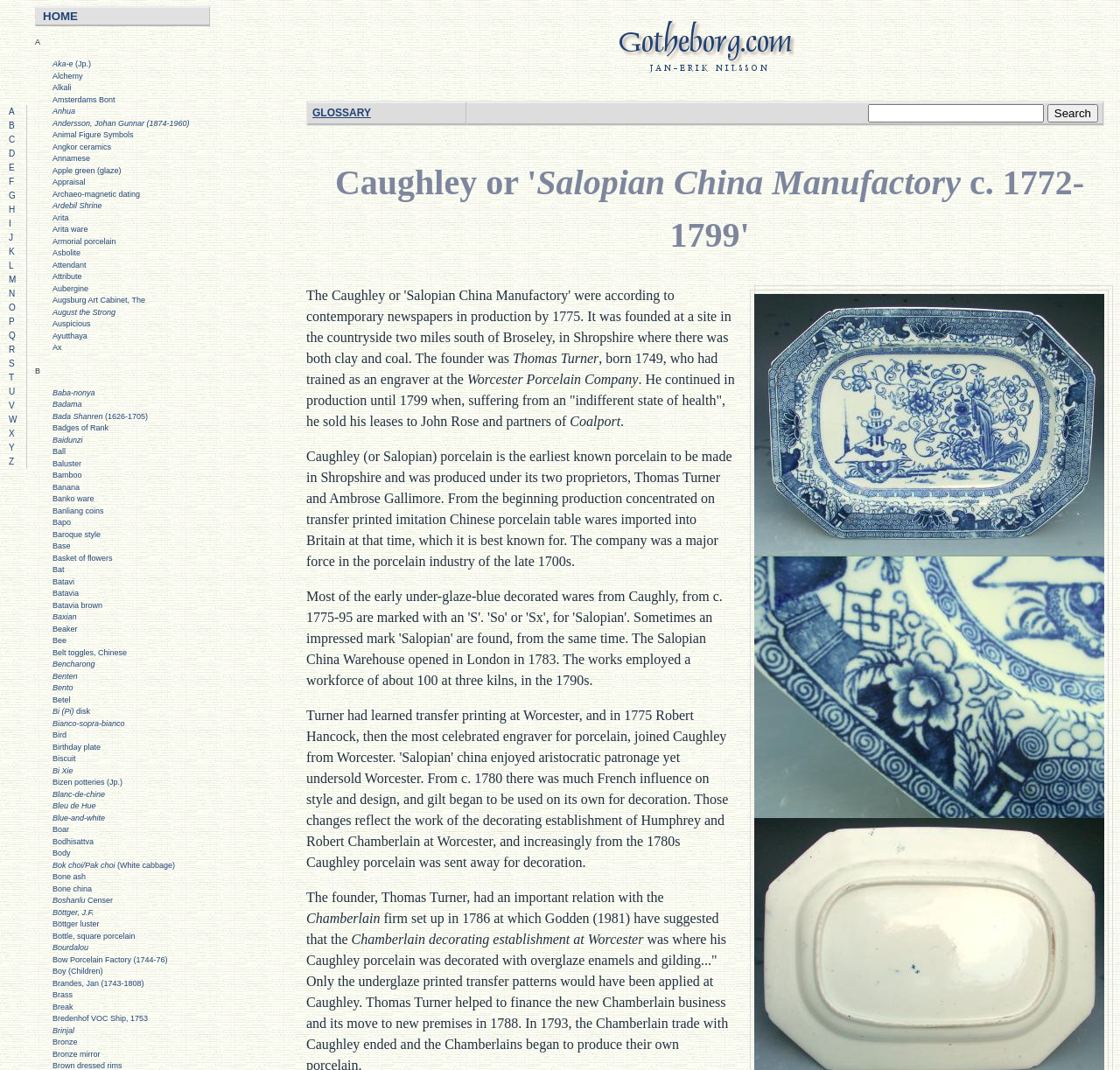Find the bounding box coordinates for the element described here: "Bok choi/Pak choi (White cabbage)".

[0.047, 0.804, 0.156, 0.812]